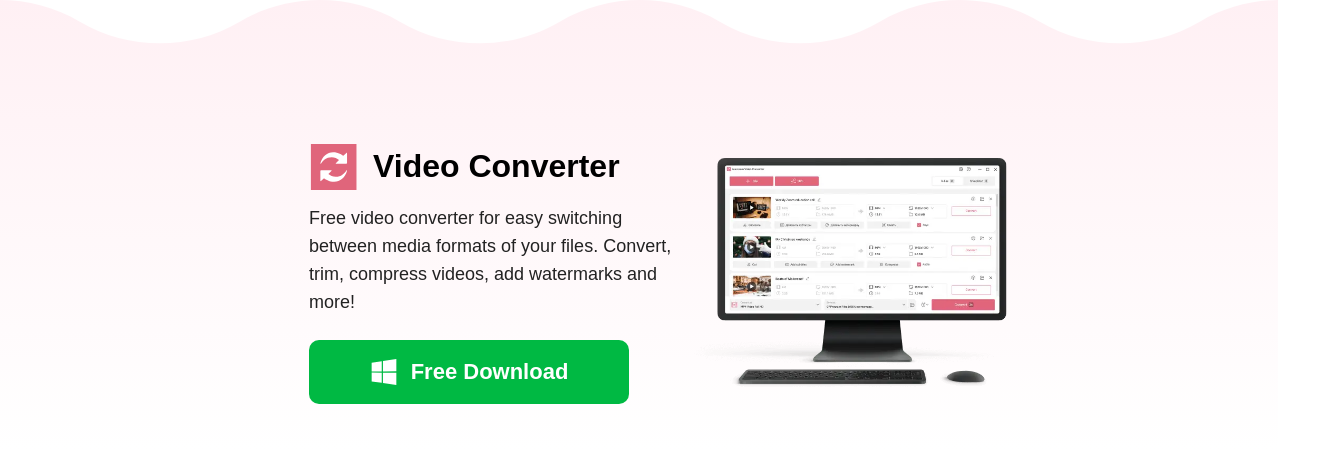What is the purpose of the software?
Answer the question with a single word or phrase by looking at the picture.

Media format switching